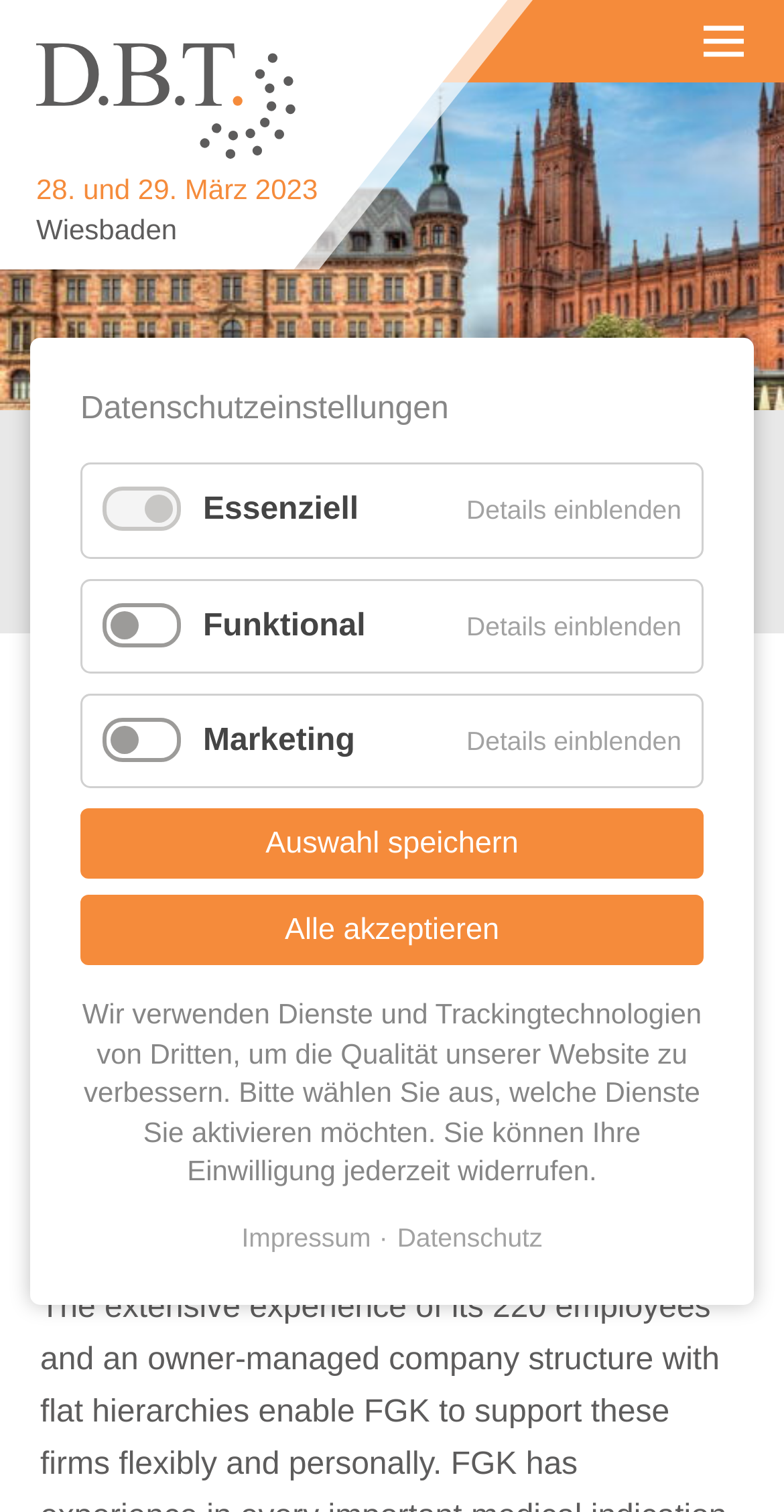Describe all the key features and sections of the webpage thoroughly.

The webpage is about the exhibitors at the Deutsche Biotechnologietage 2023 event. At the top of the page, there is a large image of Wiesbaden, where the event is taking place, with a caption "Wiesbaden, Foto: iStock". Below the image, there is a link to "DBT Deutsche Biotechnologietage" with a small logo image next to it. 

To the right of the link, there is a section with the event dates "28. und 29. März 2023" and the location "Wiesbaden". Below this section, there is a heading "FGK Clinical Research GmbH" which is likely the name of an exhibitor, along with its stand number "6". 

Further down, there is a figure, possibly an image or a logo, related to the exhibitor. The page also has a cookie bar at the bottom, which includes a notification about data protection settings. The notification has several checkboxes for essential, functional, and marketing purposes, along with buttons to show details and save the selection. There are also buttons to accept all or save the selection. 

Additionally, there is a paragraph of text explaining the use of third-party services and tracking technologies to improve the website's quality, and a link to the imprint and data protection pages at the very bottom of the page.